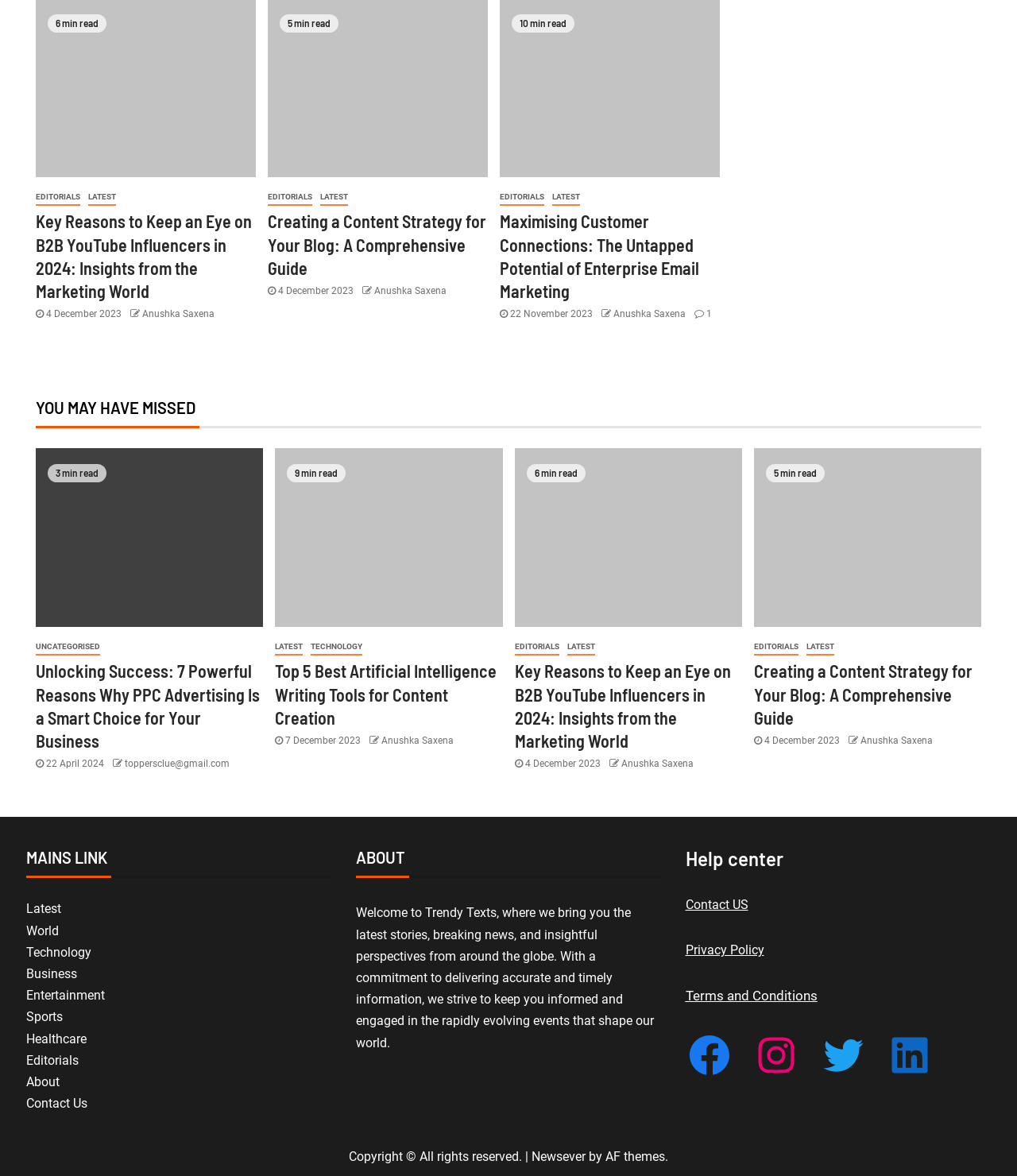Provide a single word or phrase answer to the question: 
How many minutes does it take to read the article 'Maximising Customer Connections: The Untapped Potential of Enterprise Email Marketing'?

10 min